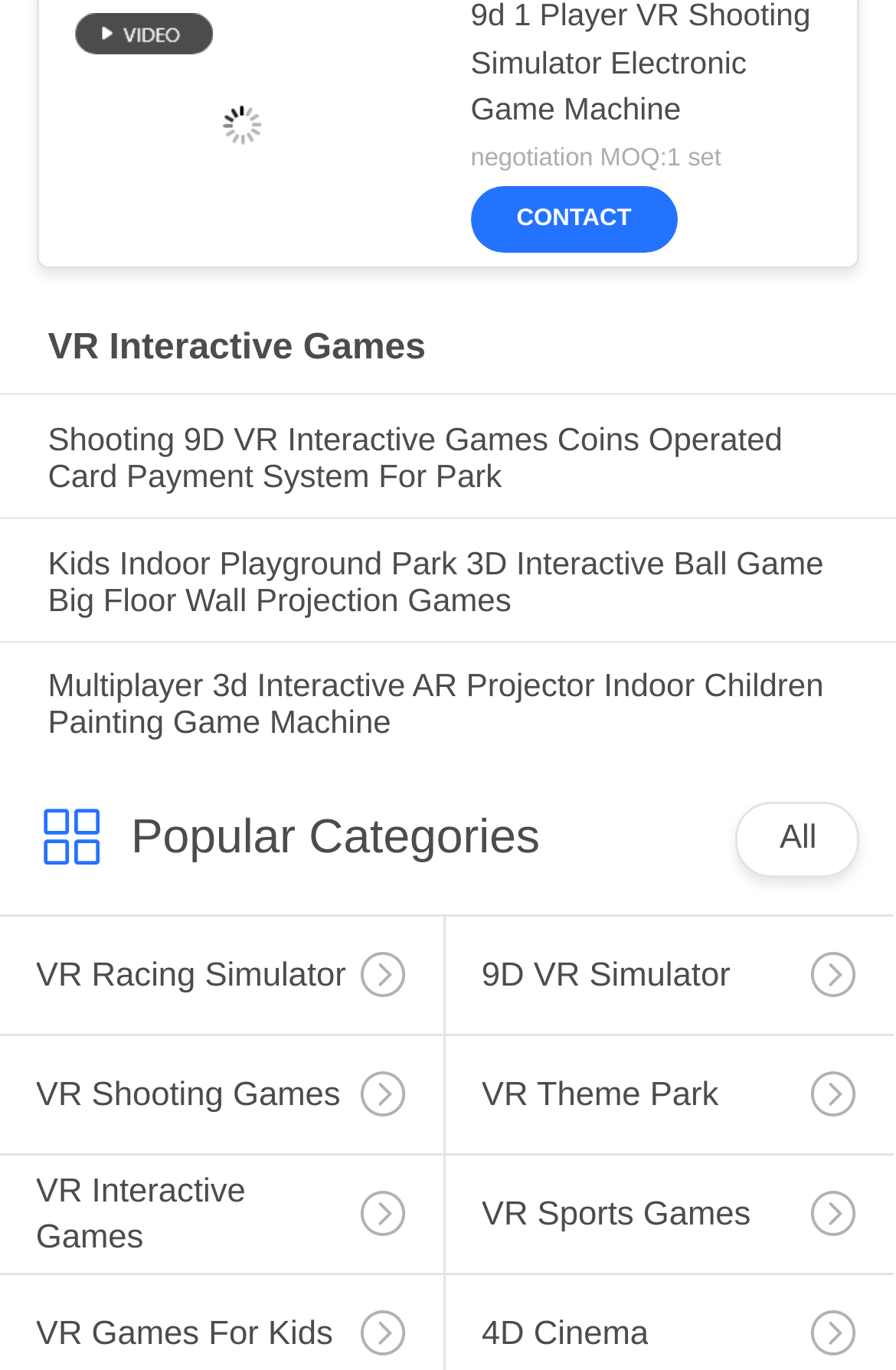Please locate the bounding box coordinates of the element's region that needs to be clicked to follow the instruction: "Explore 9D VR Simulator". The bounding box coordinates should be provided as four float numbers between 0 and 1, i.e., [left, top, right, bottom].

[0.497, 0.669, 0.997, 0.793]